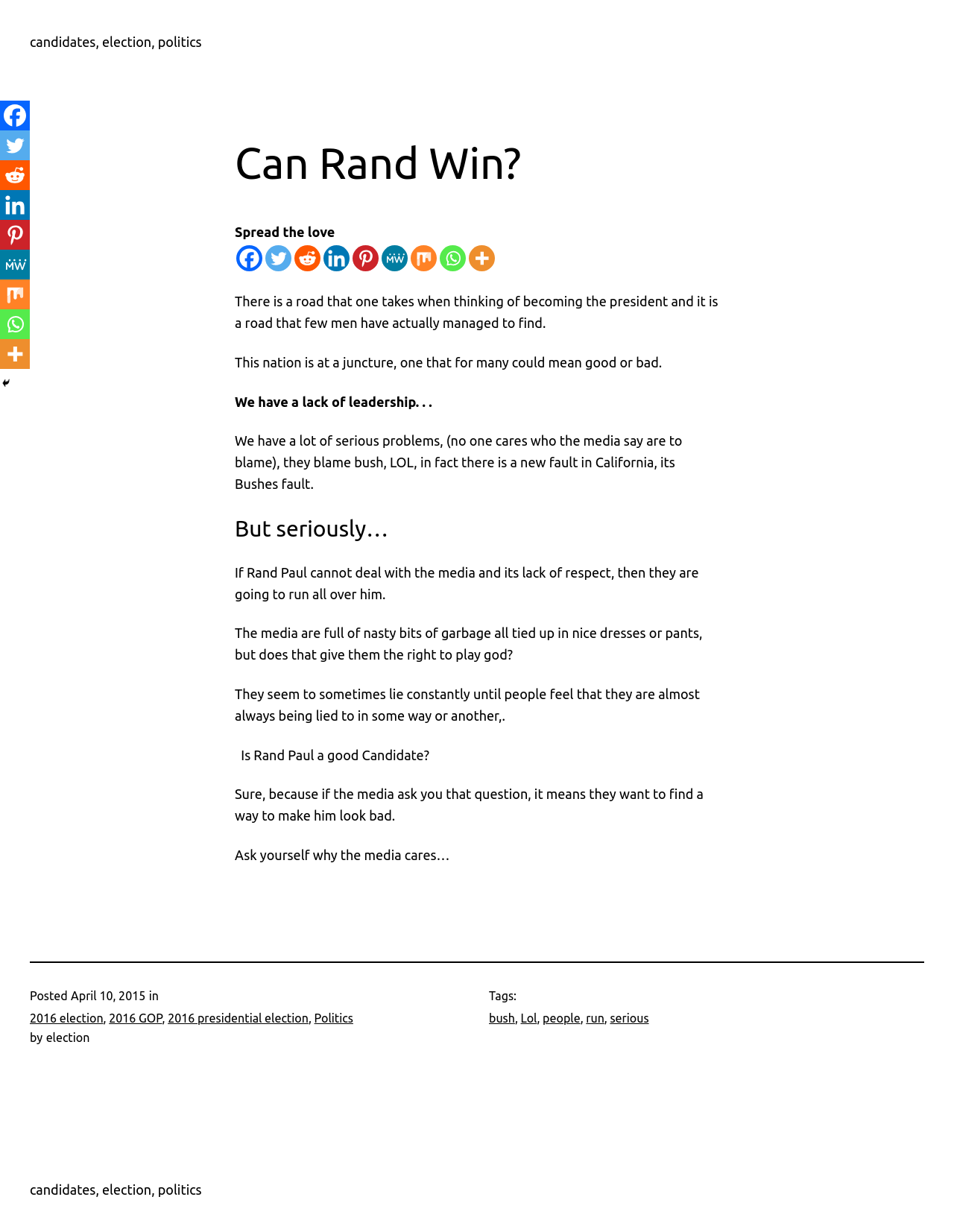Please give the bounding box coordinates of the area that should be clicked to fulfill the following instruction: "Check the post date". The coordinates should be in the format of four float numbers from 0 to 1, i.e., [left, top, right, bottom].

[0.074, 0.803, 0.153, 0.814]